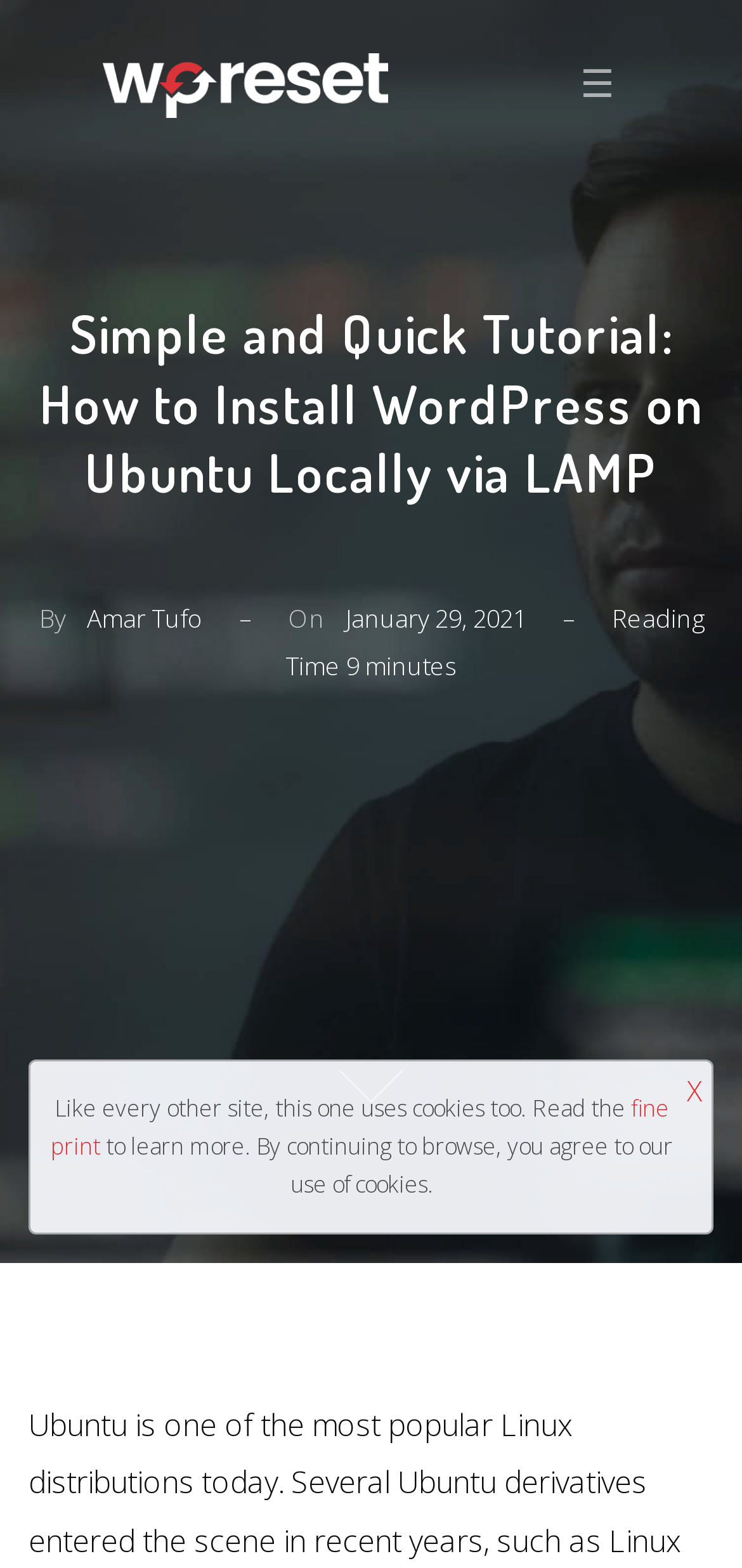What is the date of the article?
Answer the question with a thorough and detailed explanation.

The date of the article can be found in the link 'January 29, 2021' which is located below the author's name.